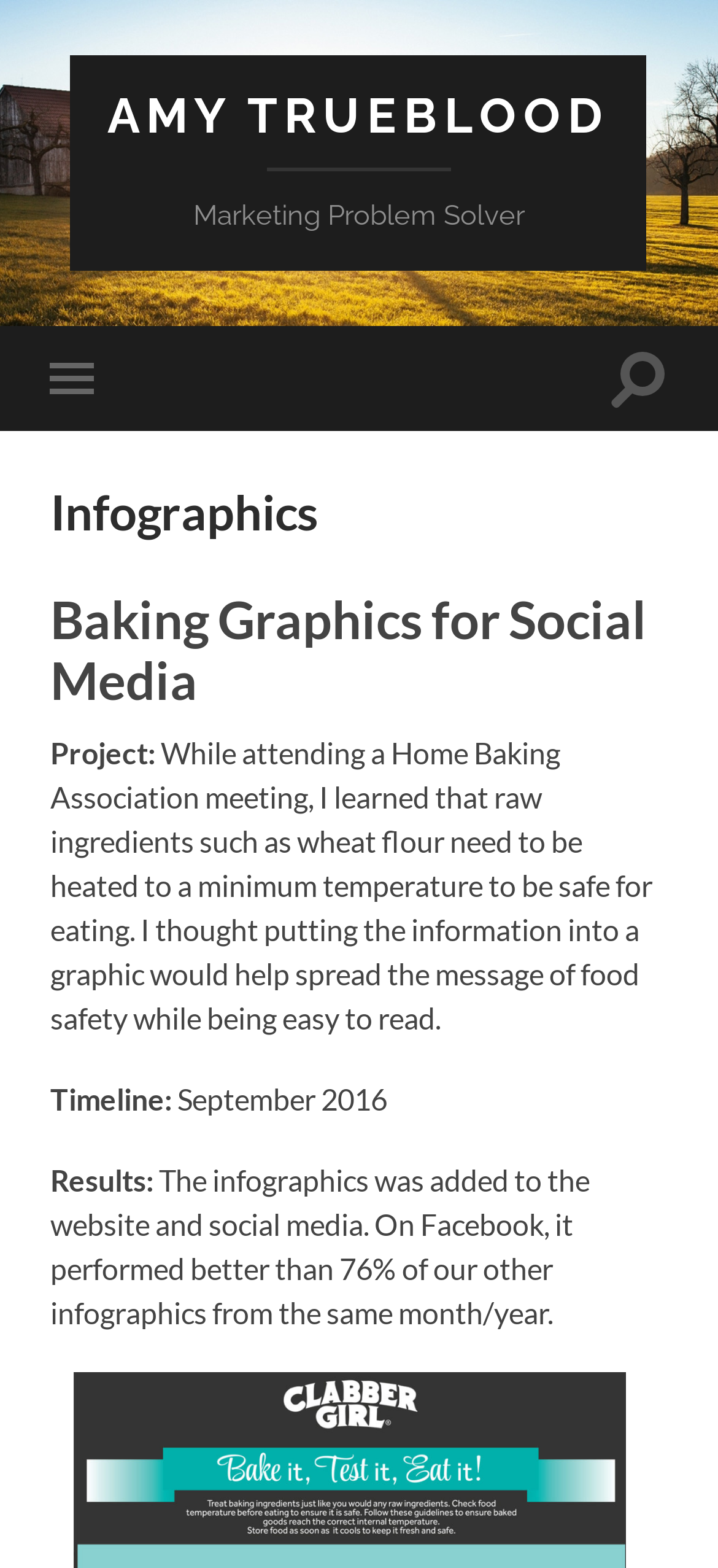Given the webpage screenshot and the description, determine the bounding box coordinates (top-left x, top-left y, bottom-right x, bottom-right y) that define the location of the UI element matching this description: Amy Trueblood

[0.15, 0.055, 0.85, 0.092]